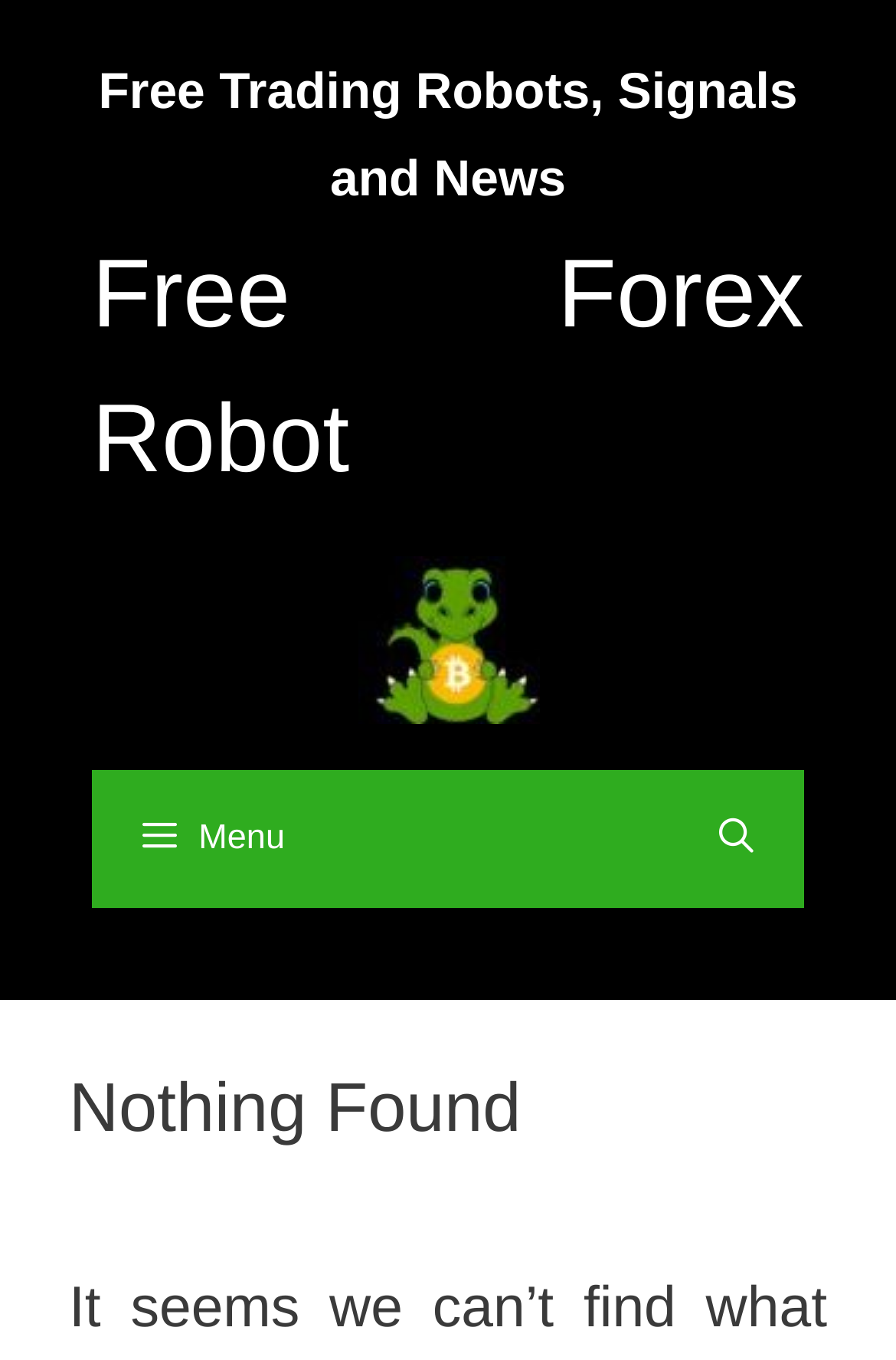Identify the bounding box for the element characterized by the following description: "Menu".

[0.103, 0.566, 0.897, 0.668]